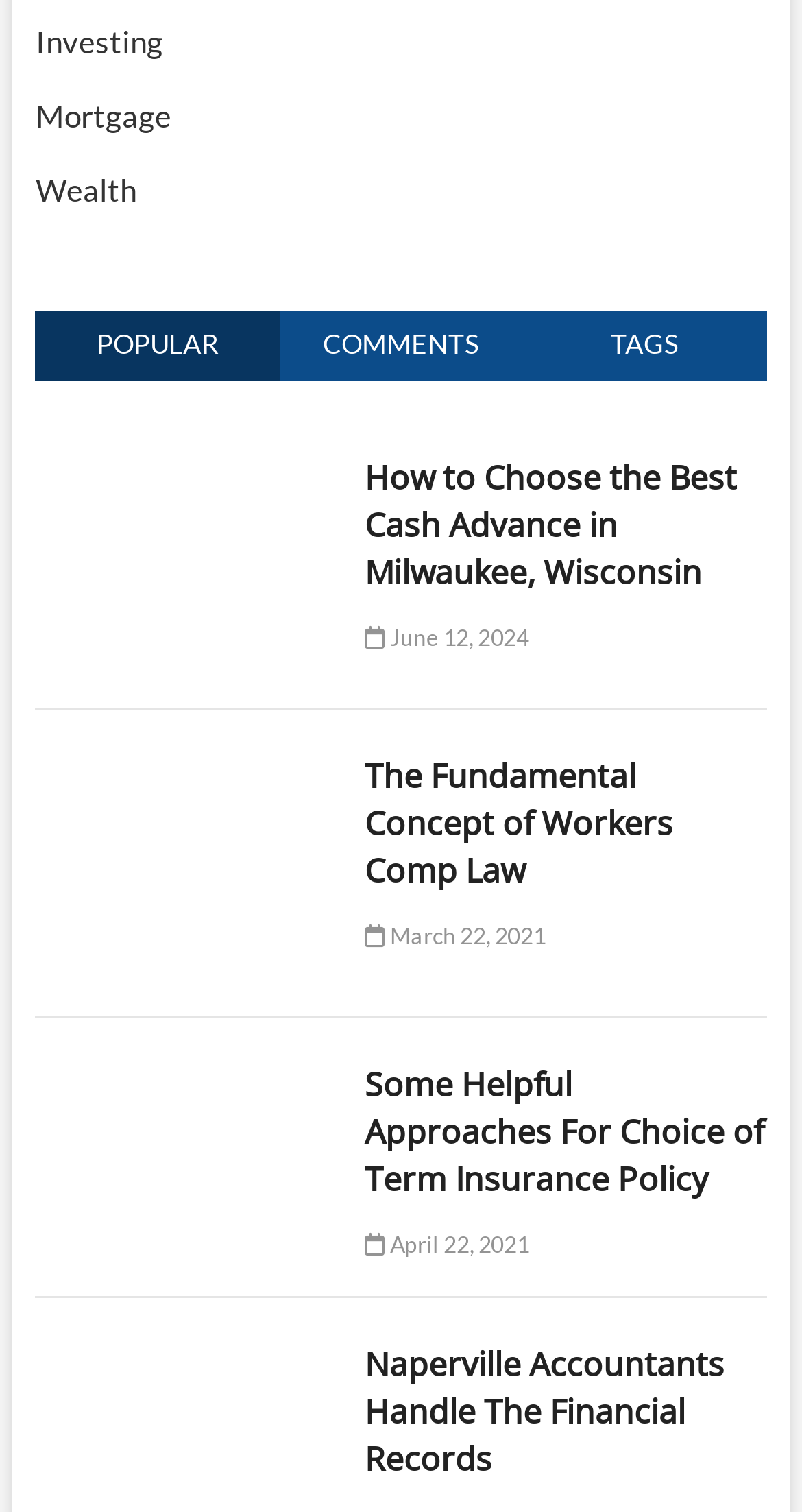How many article links are on the page? Based on the screenshot, please respond with a single word or phrase.

5